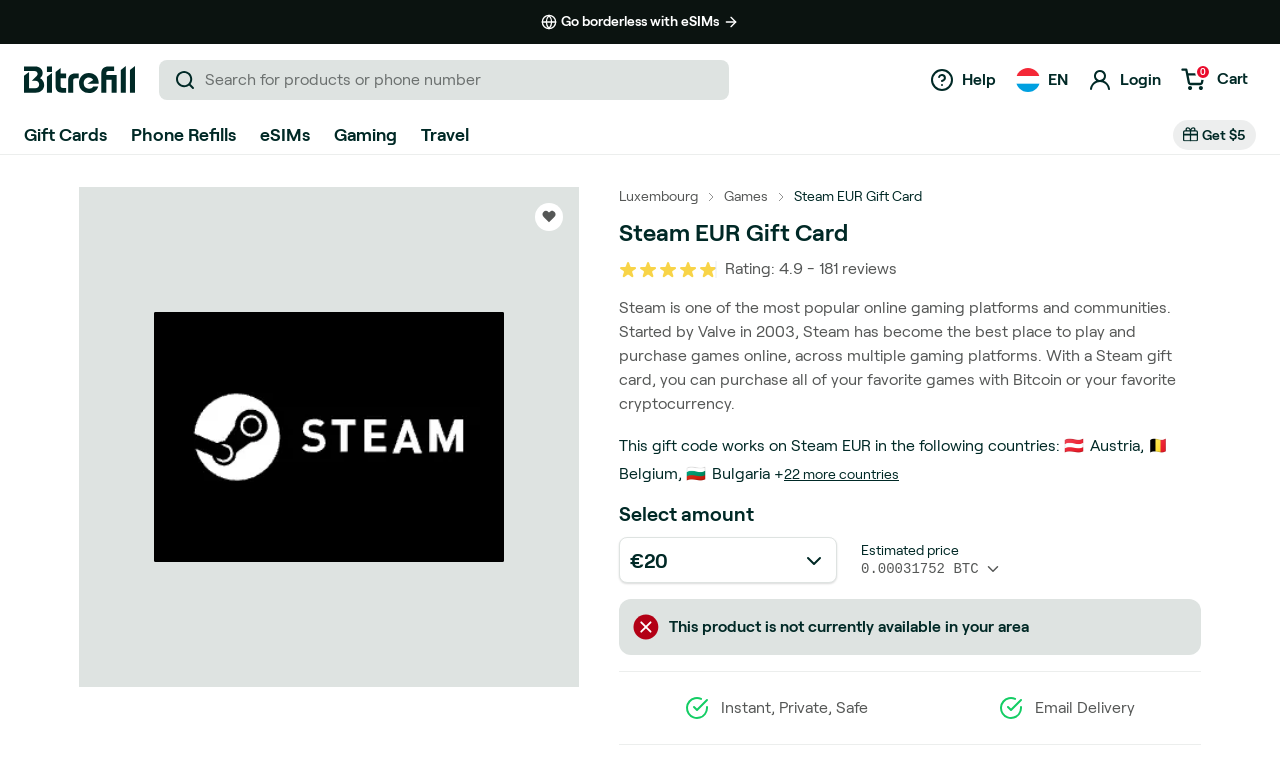From the webpage screenshot, predict the bounding box of the UI element that matches this description: "22 more countries".

[0.612, 0.595, 0.702, 0.626]